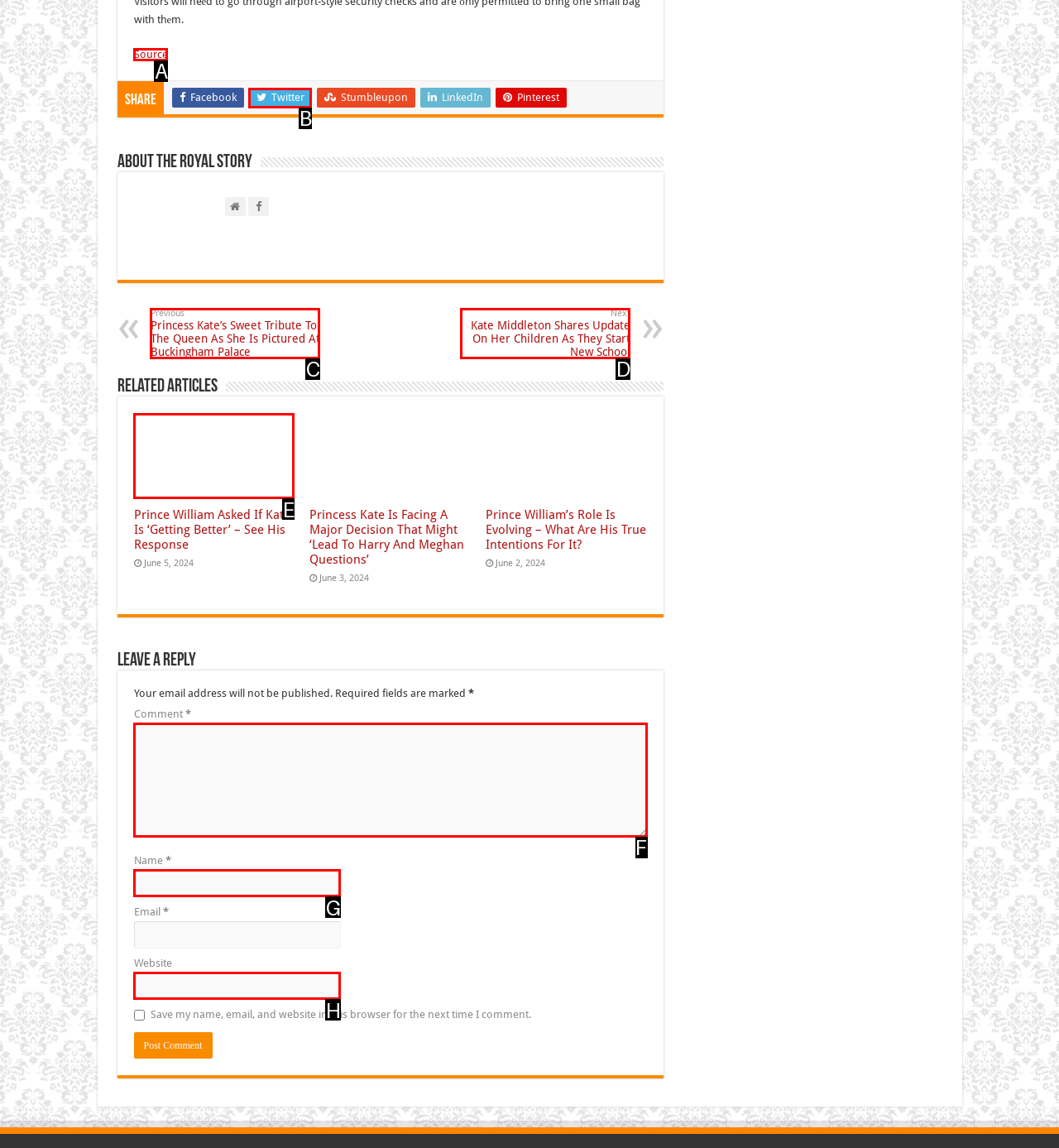Determine the HTML element to click for the instruction: Leave a comment.
Answer with the letter corresponding to the correct choice from the provided options.

F